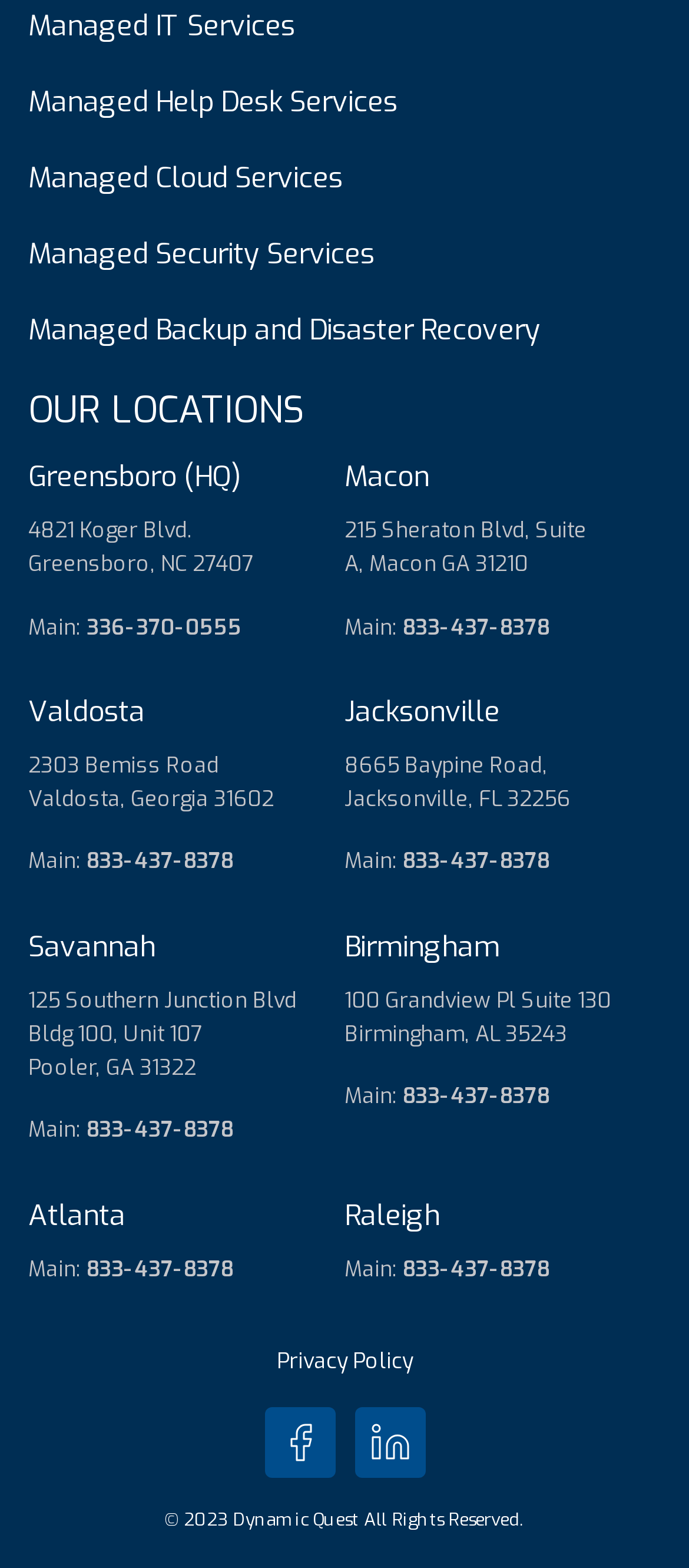Please determine the bounding box coordinates for the element that should be clicked to follow these instructions: "Read the Privacy Policy".

[0.401, 0.859, 0.599, 0.877]